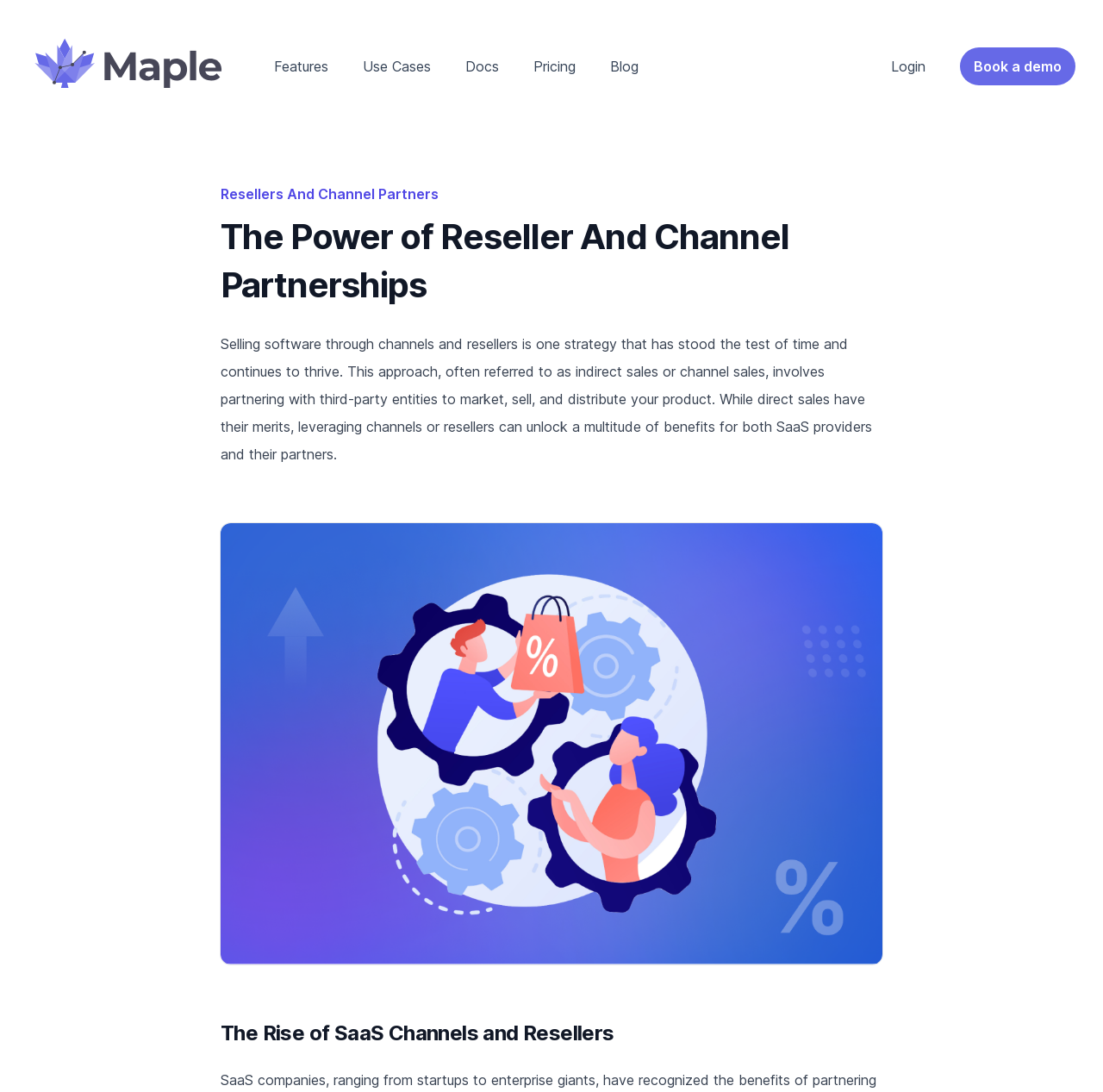Refer to the image and provide a thorough answer to this question:
How many navigation links are there?

I counted the number of links in the top navigation bar, which are 'Home', 'Features', 'Use Cases', 'Docs', 'Pricing', 'Blog', and 'Login', totaling 7 links.